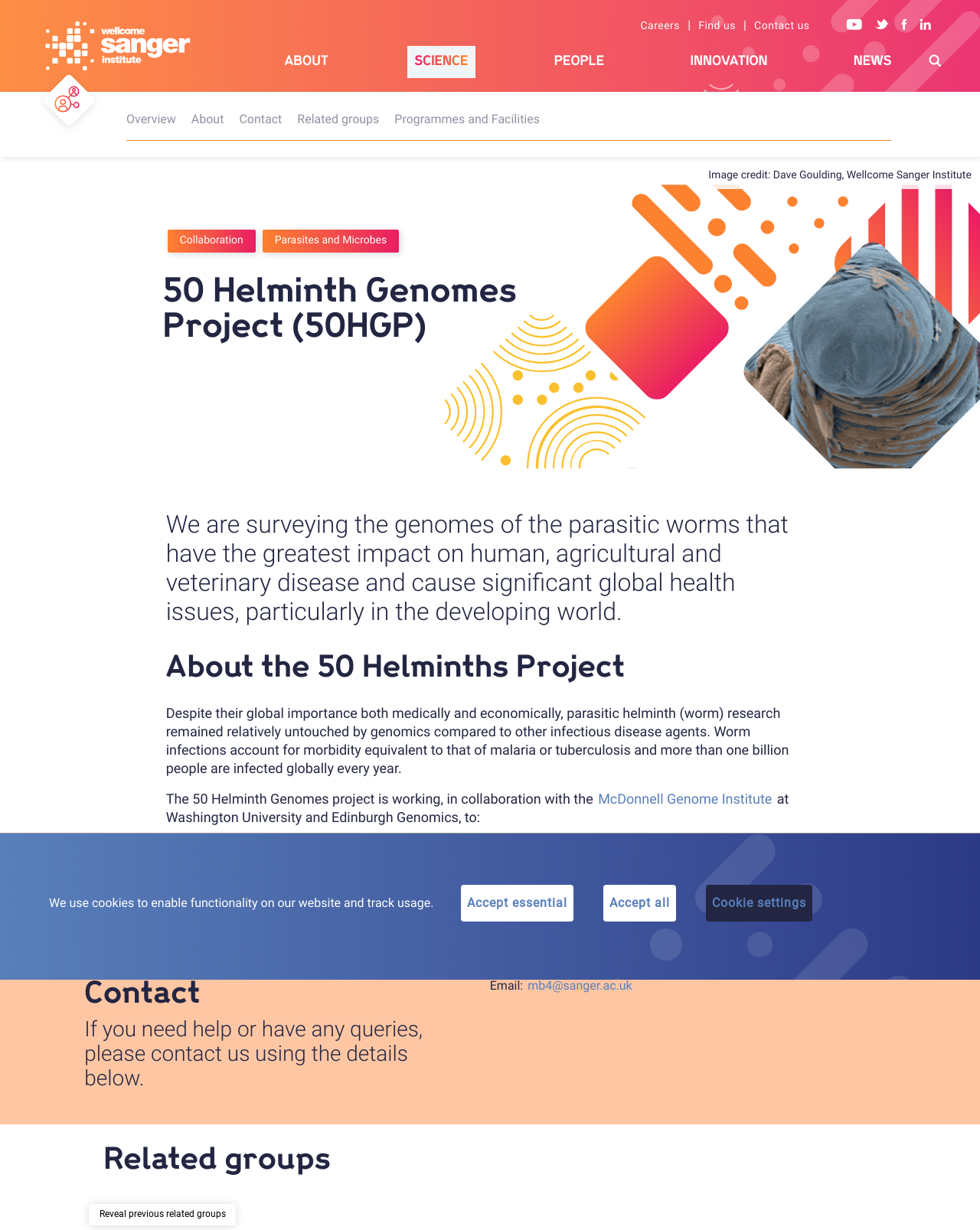Could you provide the bounding box coordinates for the portion of the screen to click to complete this instruction: "Visit the Wellcome Sanger Institute website"?

[0.044, 0.0, 0.196, 0.075]